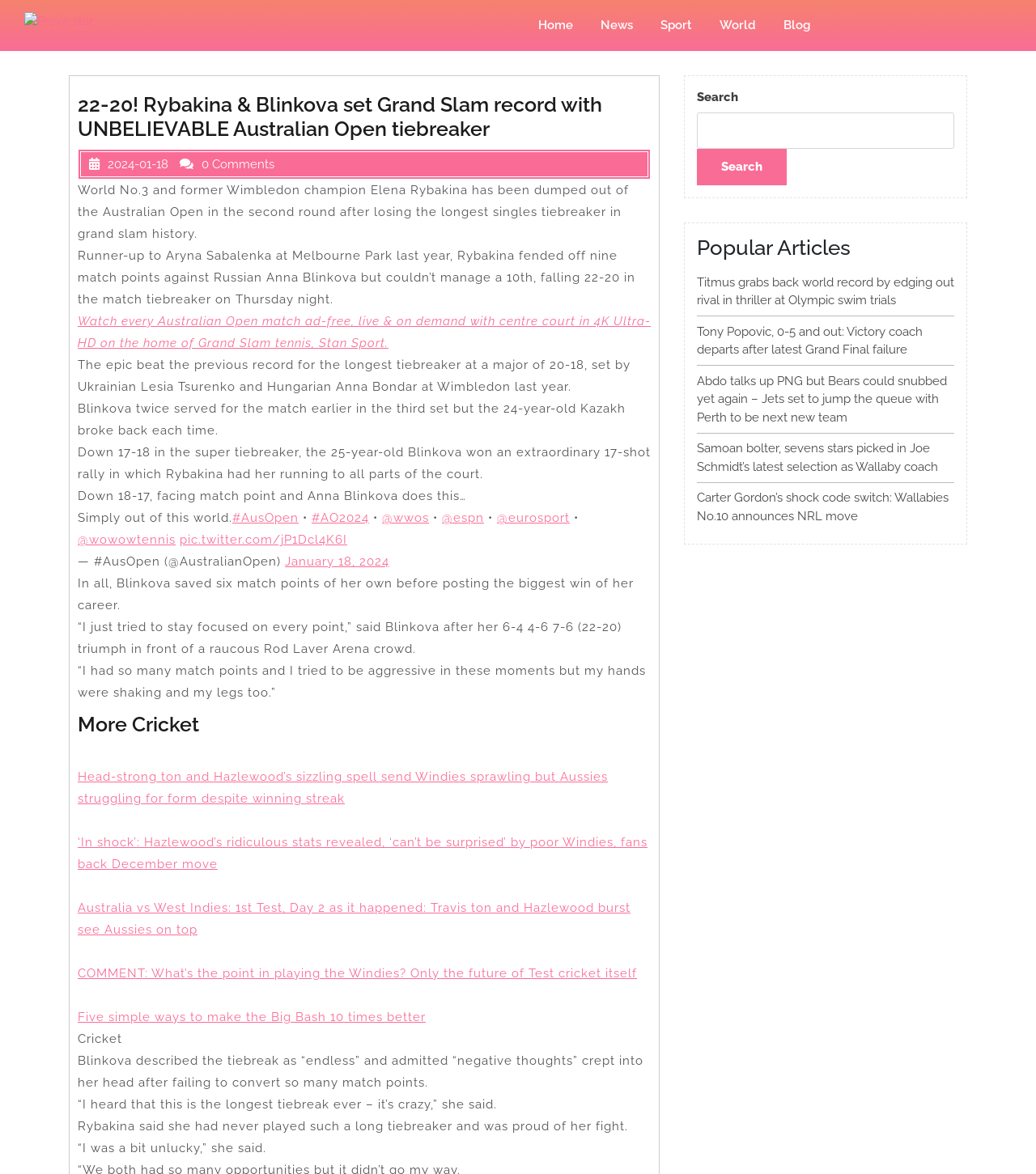Indicate the bounding box coordinates of the element that needs to be clicked to satisfy the following instruction: "Click on the 'Home' link". The coordinates should be four float numbers between 0 and 1, i.e., [left, top, right, bottom].

[0.508, 0.007, 0.565, 0.036]